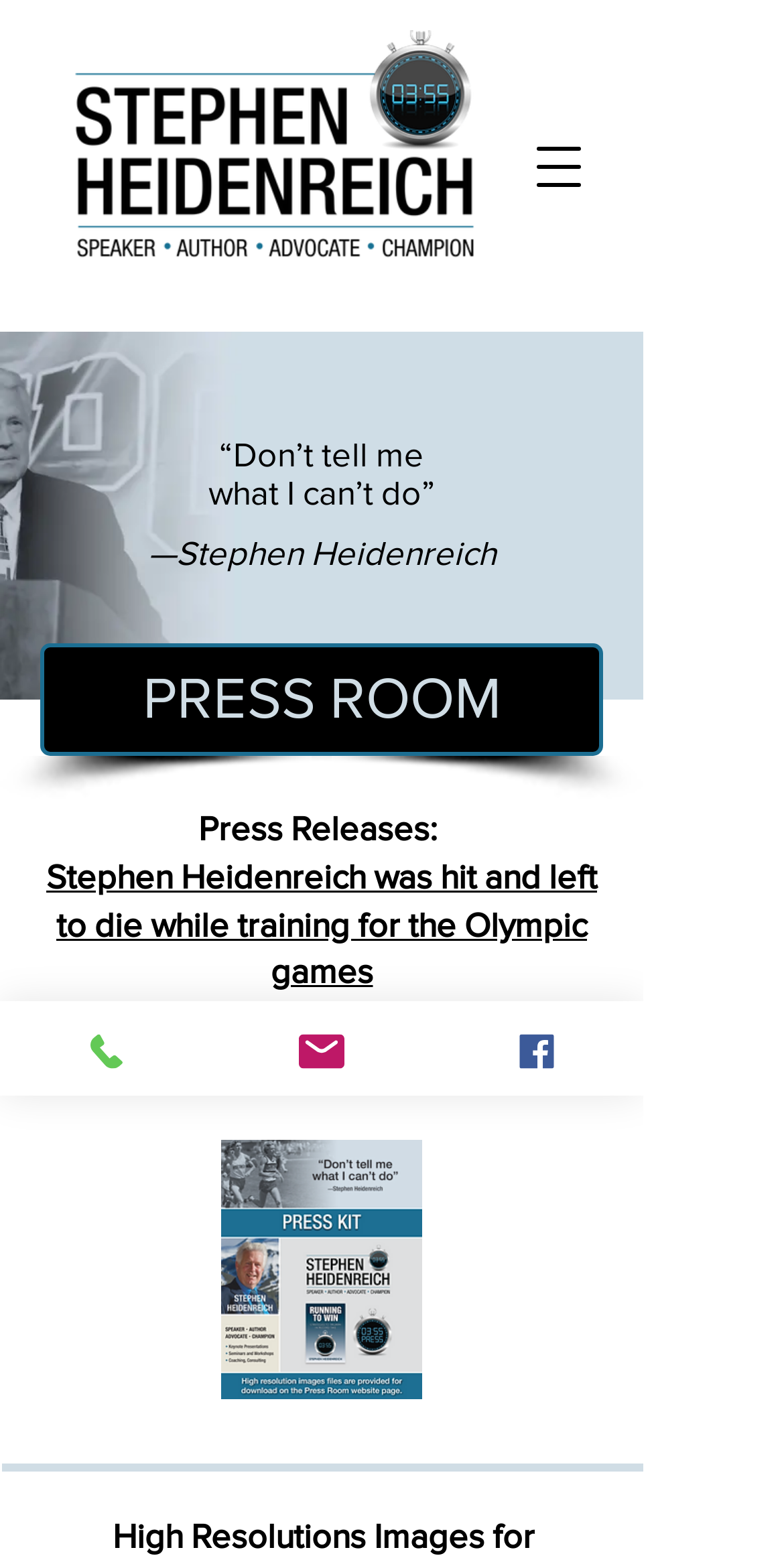Answer the question with a brief word or phrase:
What is the purpose of the 'PRESS KIT.png' link?

Download press kit